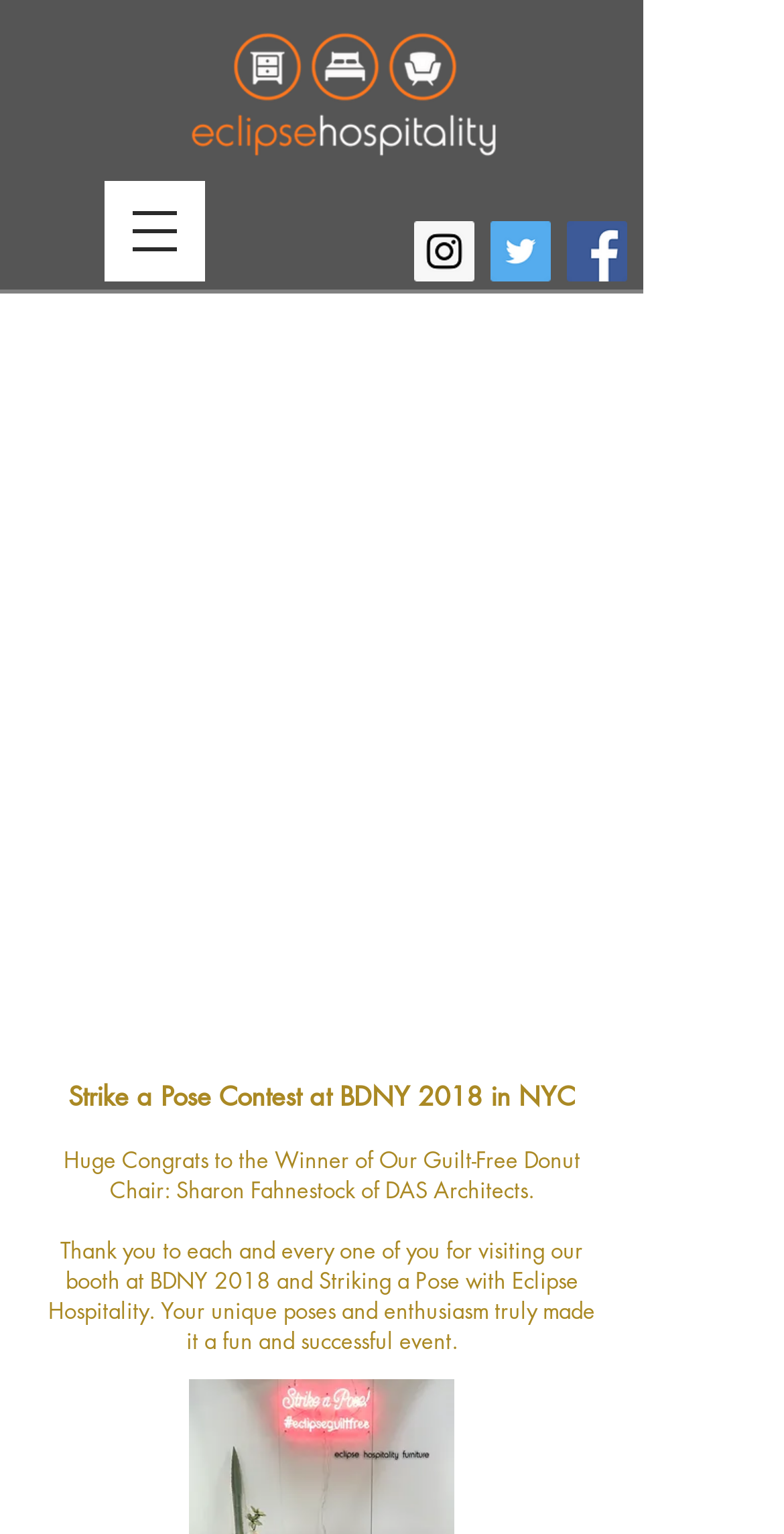Give a one-word or short phrase answer to the question: 
What event is mentioned in the webpage?

BDNY 2018